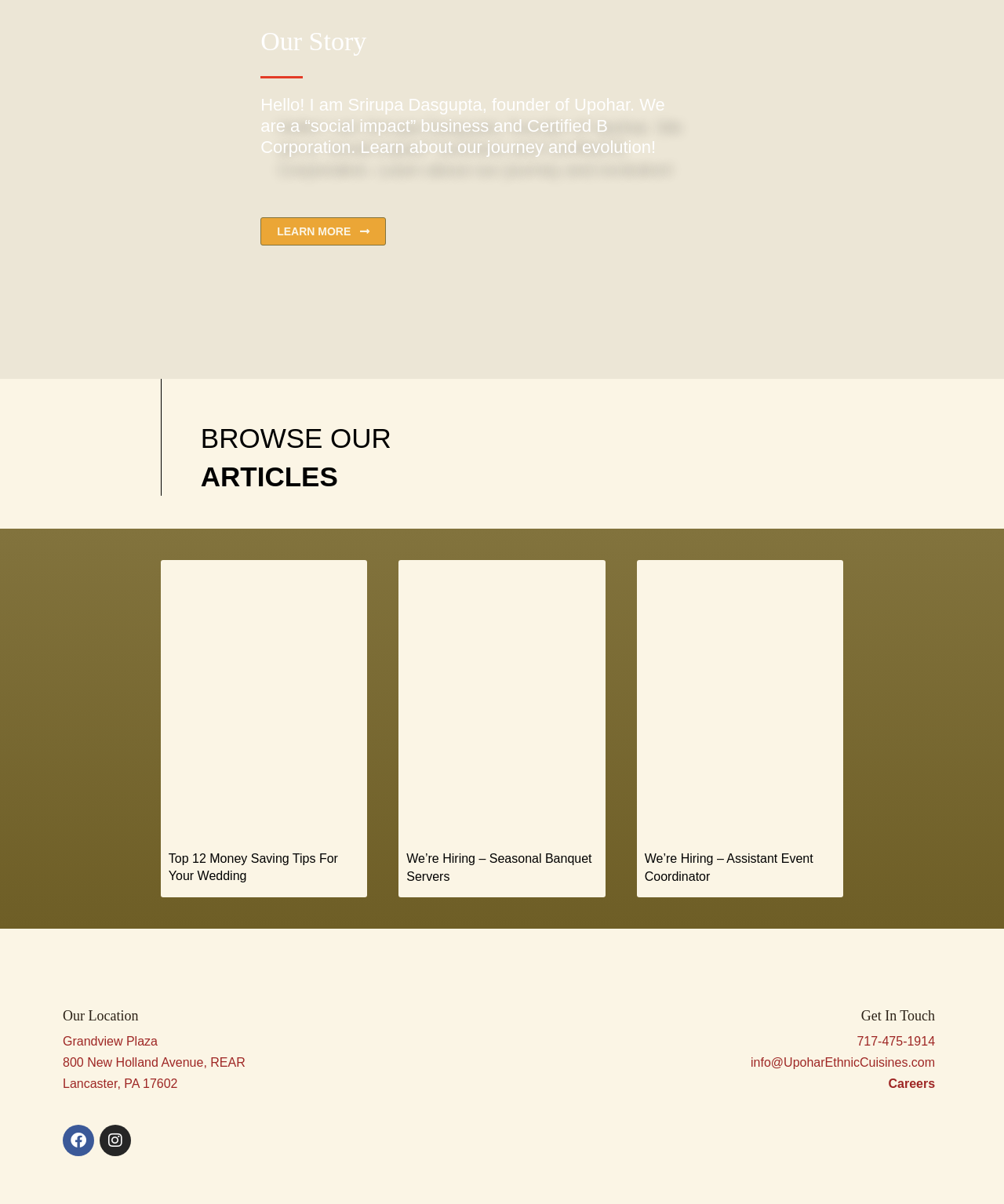What is the address of Upohar's location?
Answer the question with a single word or phrase derived from the image.

Grandview Plaza 800 New Holland Avenue, REAR Lancaster, PA 17602